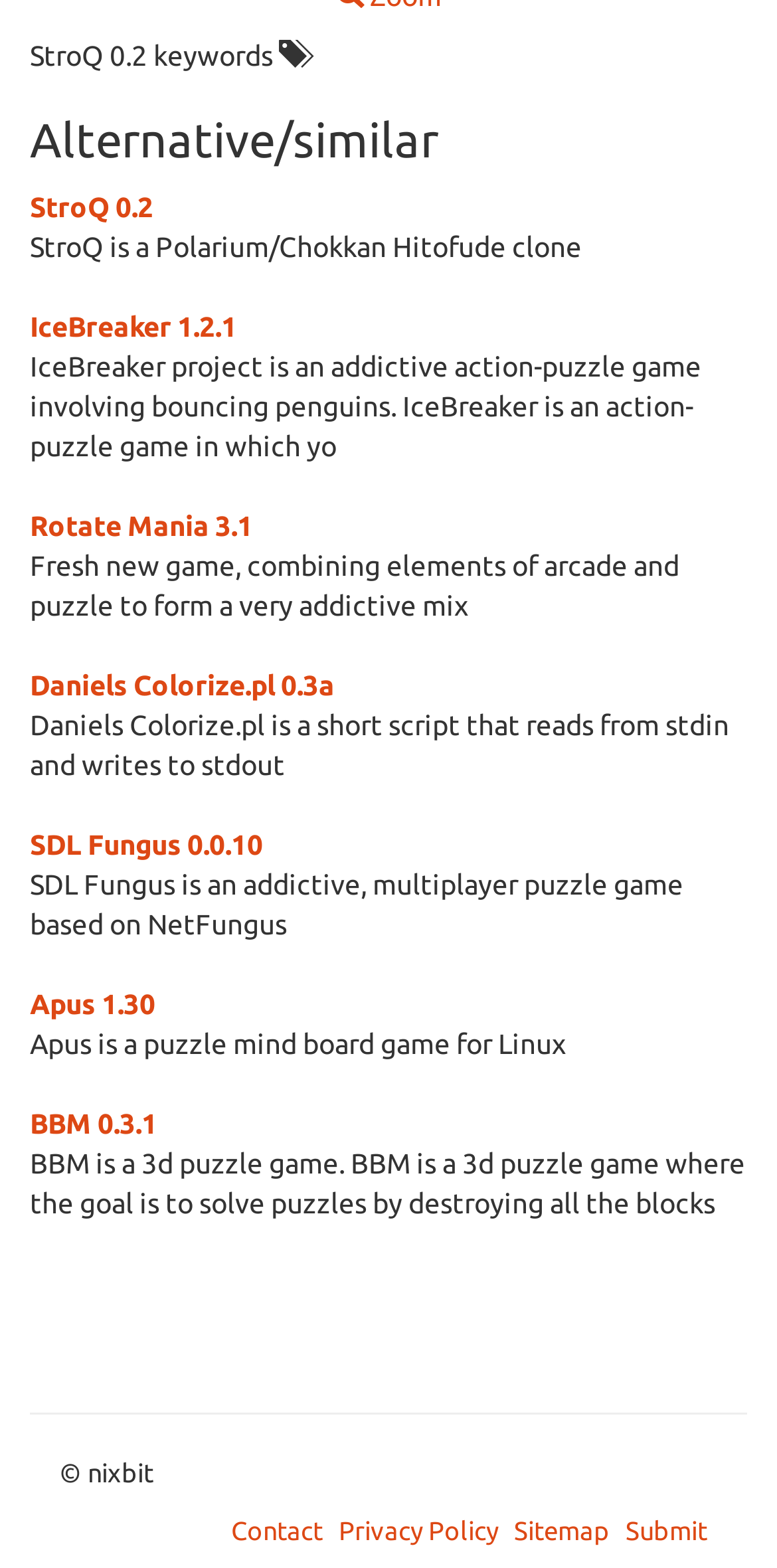Answer the following query concisely with a single word or phrase:
How many software are listed on this webpage?

9